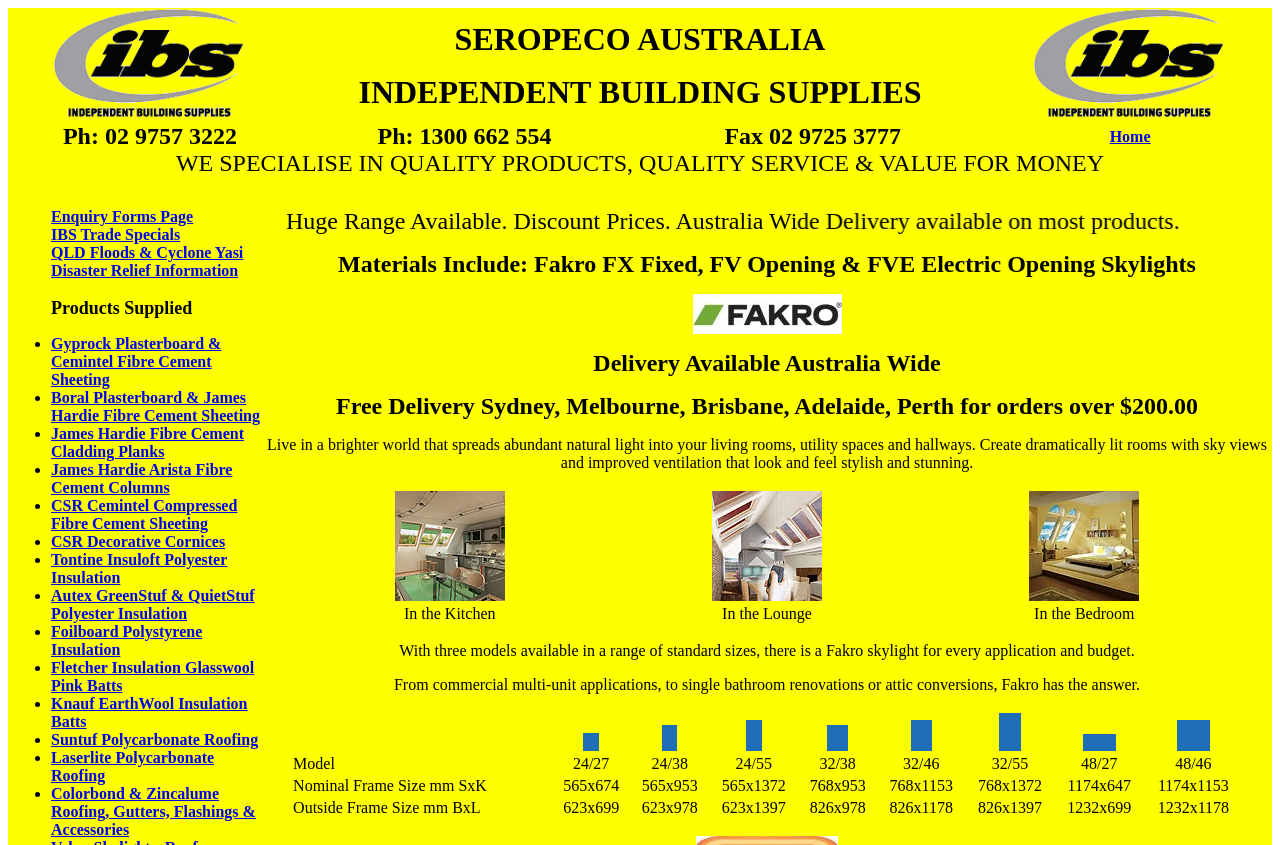Describe the webpage in detail, including text, images, and layout.

The webpage is about Independent Building Supplies, a company that specializes in quality products, quality service, and value for money. At the top of the page, there is a logo of the company, "ibs.com.au :: independent building supplies", accompanied by two images, one on the left and one on the right. Below the logo, there are three rows of contact information, including phone numbers and a fax number, as well as a "Home" link.

In the main content area, there is a section that highlights the company's specialization in quality products, quality service, and value for money. Below this section, there are several links to enquiry forms, trade specials, and disaster relief information.

The main focus of the page is on Fakro skylights, with a heading "Products Supplied" and a list of links to various types of skylights, including Gyprock plasterboard, Boral plasterboard, James Hardie fibre cement sheeting, and more. Each link is accompanied by a bullet point.

On the right side of the page, there is a section dedicated to Fakro skylights, with a heading "fakro skylights :: ibs.com.au" and an image. Below this section, there is a table with three columns, each containing an image of Fakro skylights in a different setting, such as a kitchen, lounge, and bedroom. Below the table, there are two paragraphs of text describing the benefits of Fakro skylights.

At the bottom of the page, there is another table with five columns, each containing an image. The purpose of these images is not clear, but they may be related to Fakro skylights or other building supplies.